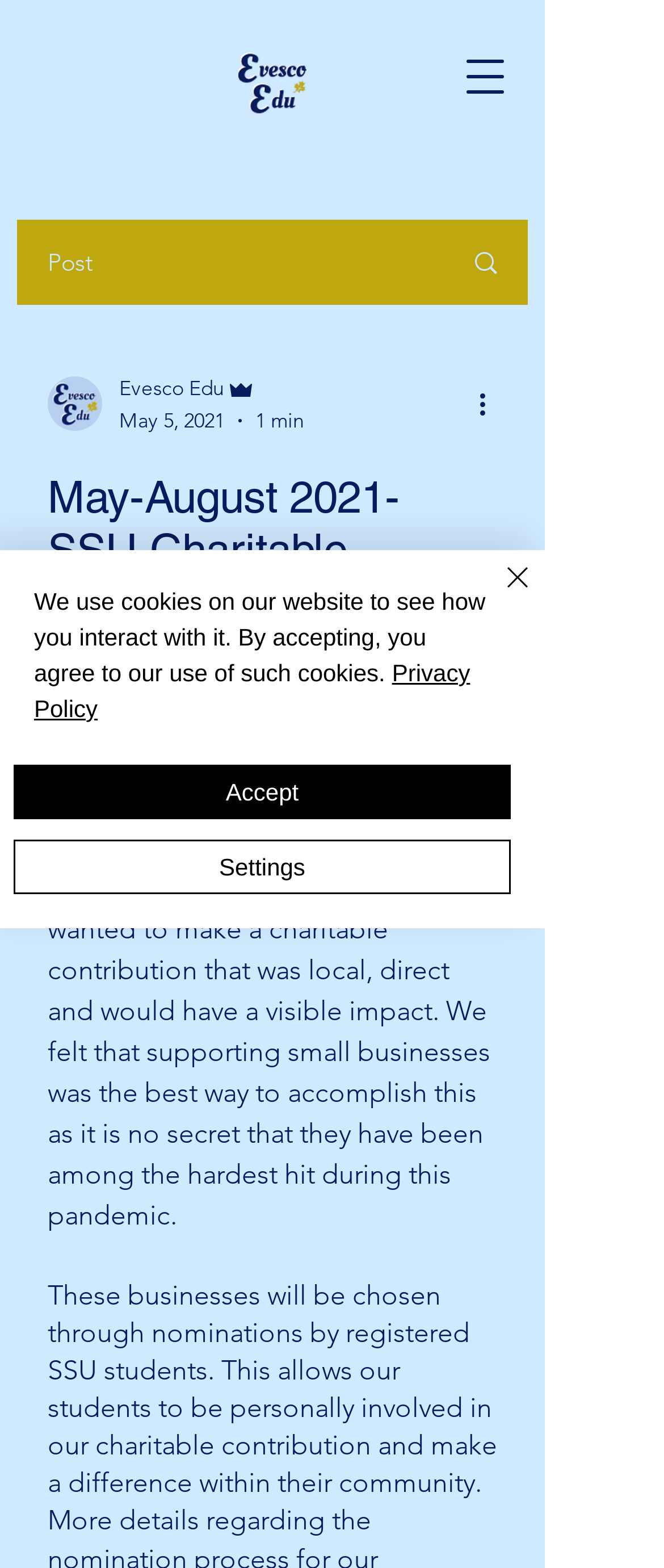Please locate the UI element described by "erectile dysfunction represent us" and provide its bounding box coordinates.

None